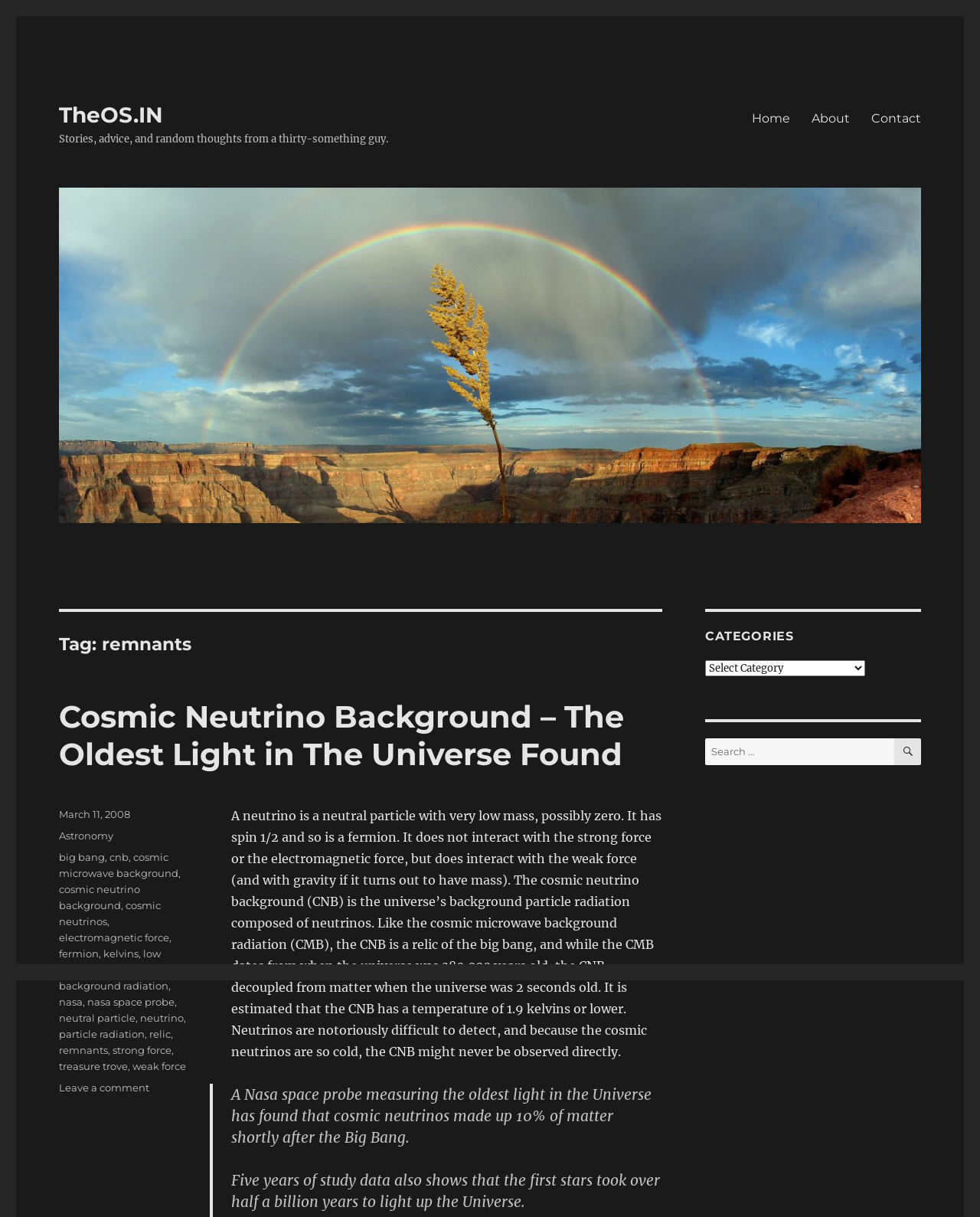Please specify the bounding box coordinates of the clickable section necessary to execute the following command: "Leave a comment on the 'Cosmic Neutrino Background – The Oldest Light in The Universe Found' article".

[0.06, 0.889, 0.153, 0.899]